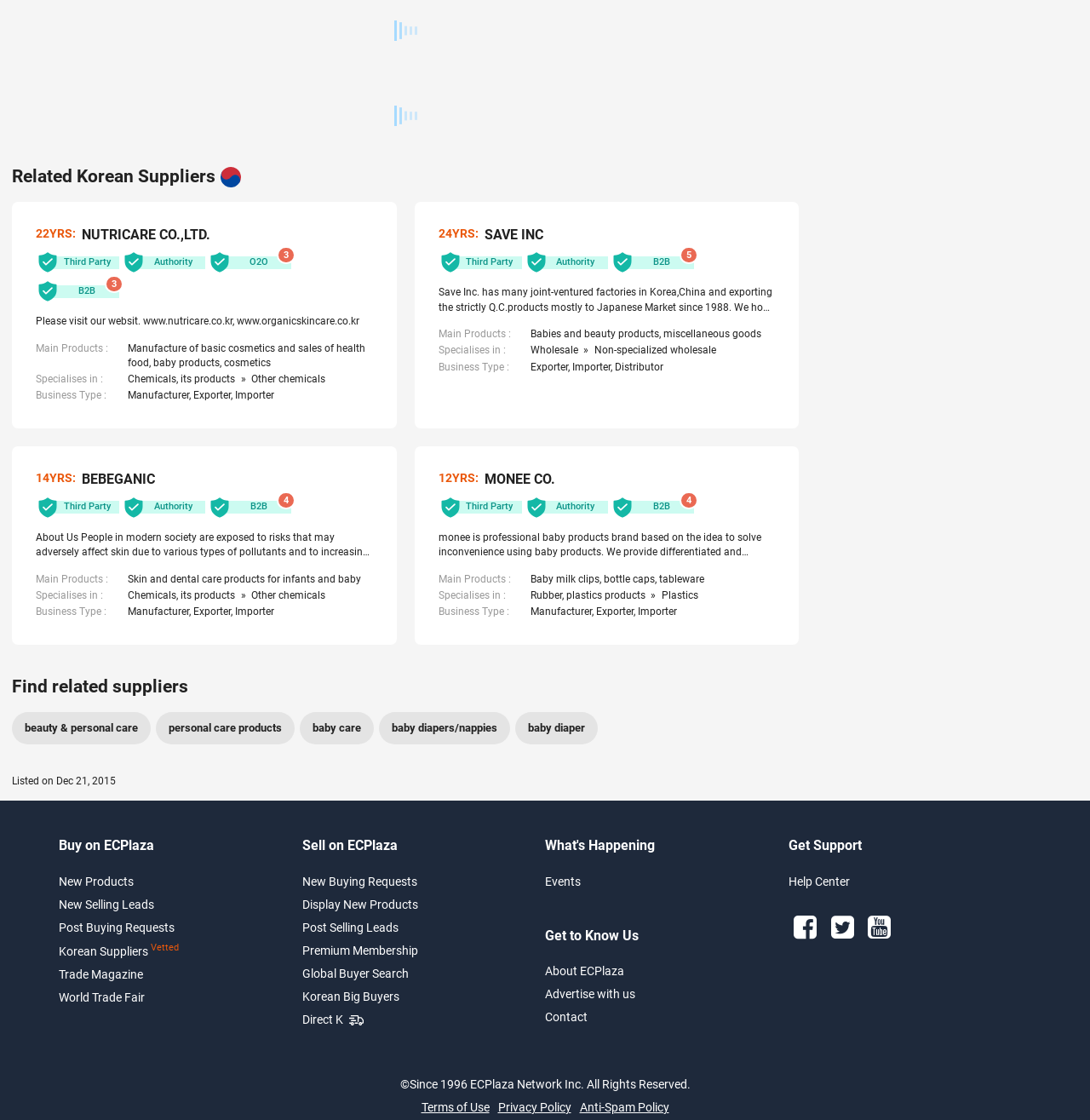Please identify the bounding box coordinates of the element on the webpage that should be clicked to follow this instruction: "Explore 'Chemicals, its products'". The bounding box coordinates should be given as four float numbers between 0 and 1, formatted as [left, top, right, bottom].

[0.117, 0.333, 0.221, 0.344]